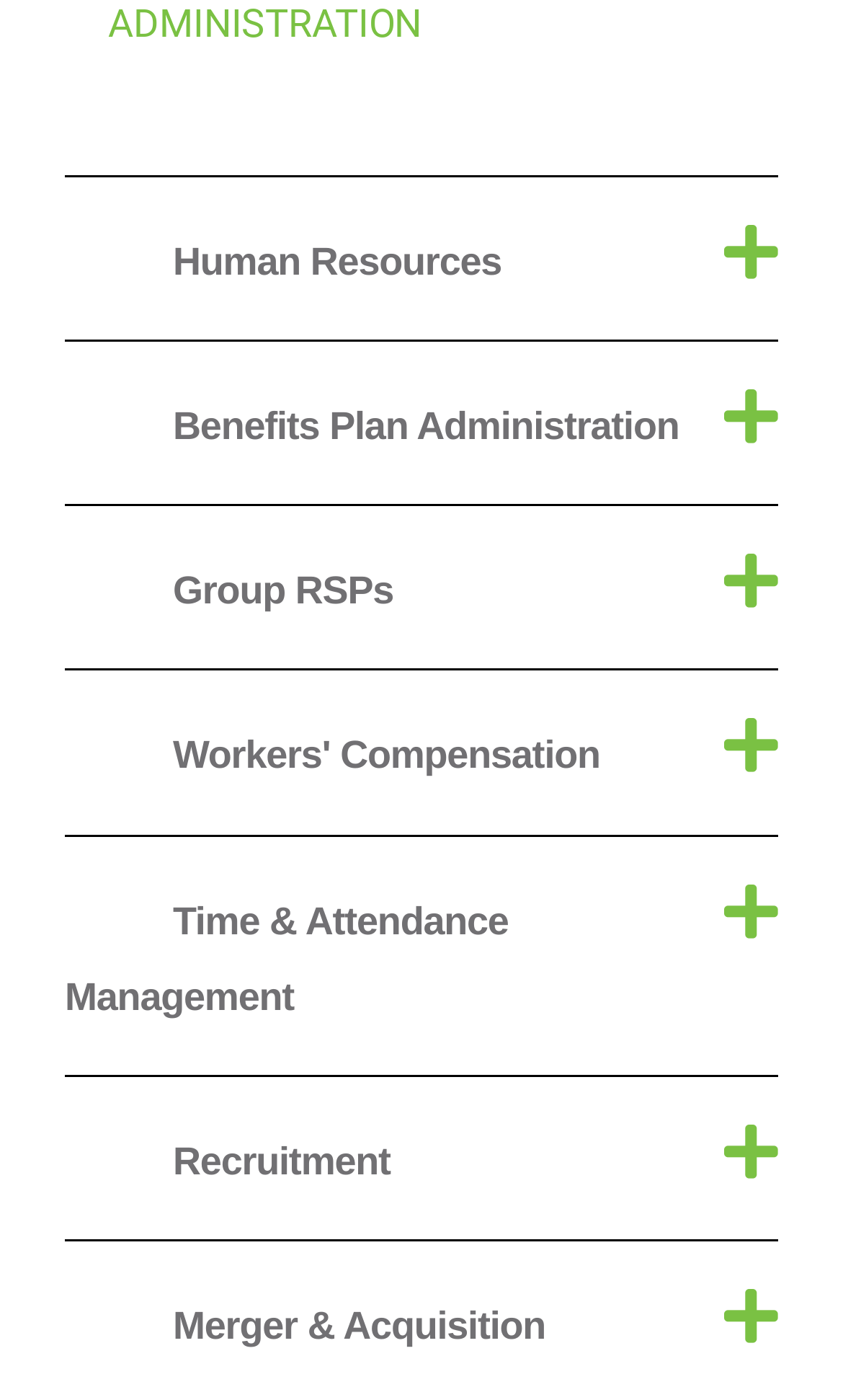Find the bounding box of the element with the following description: "Group RSPs". The coordinates must be four float numbers between 0 and 1, formatted as [left, top, right, bottom].

[0.077, 0.406, 0.467, 0.437]